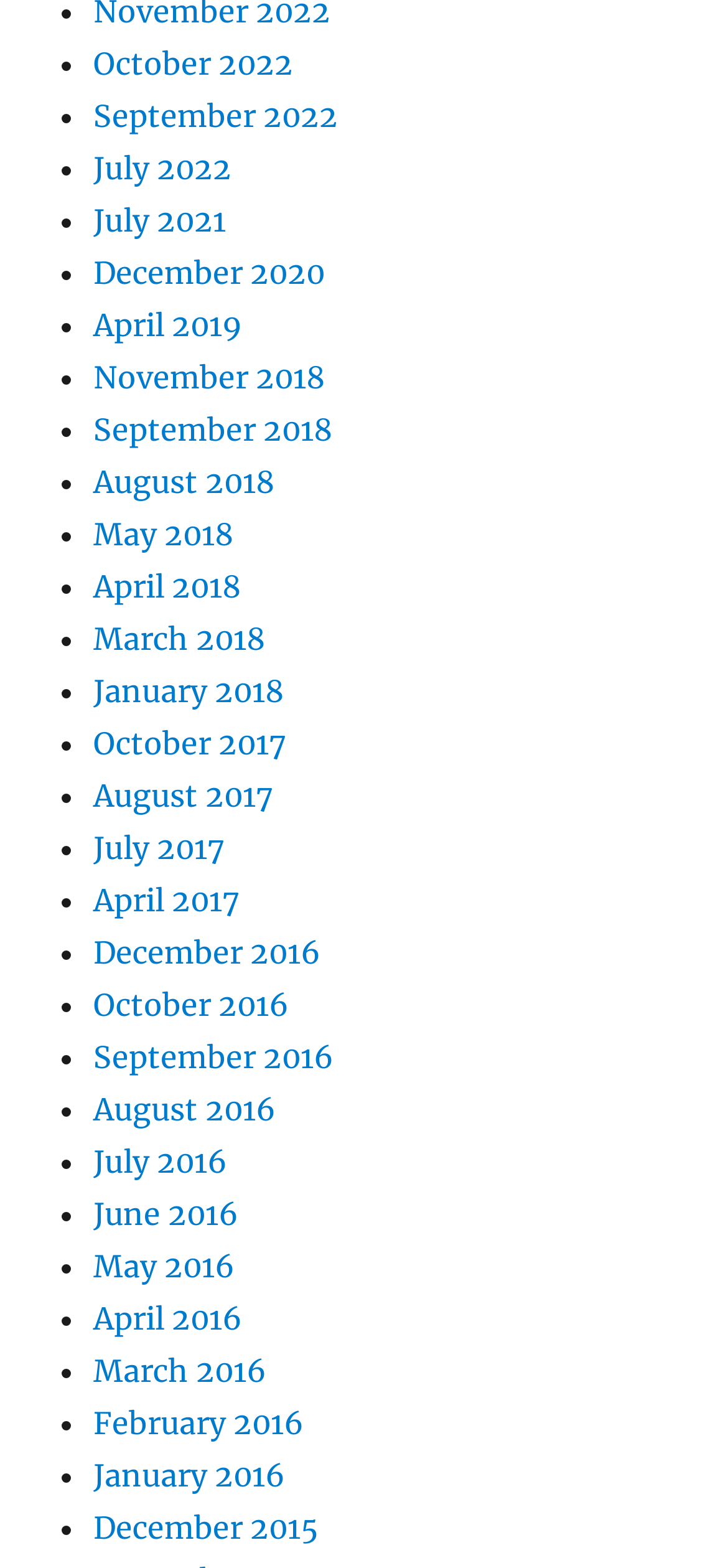Locate the bounding box coordinates of the clickable element to fulfill the following instruction: "View July 2016". Provide the coordinates as four float numbers between 0 and 1 in the format [left, top, right, bottom].

[0.128, 0.729, 0.313, 0.753]